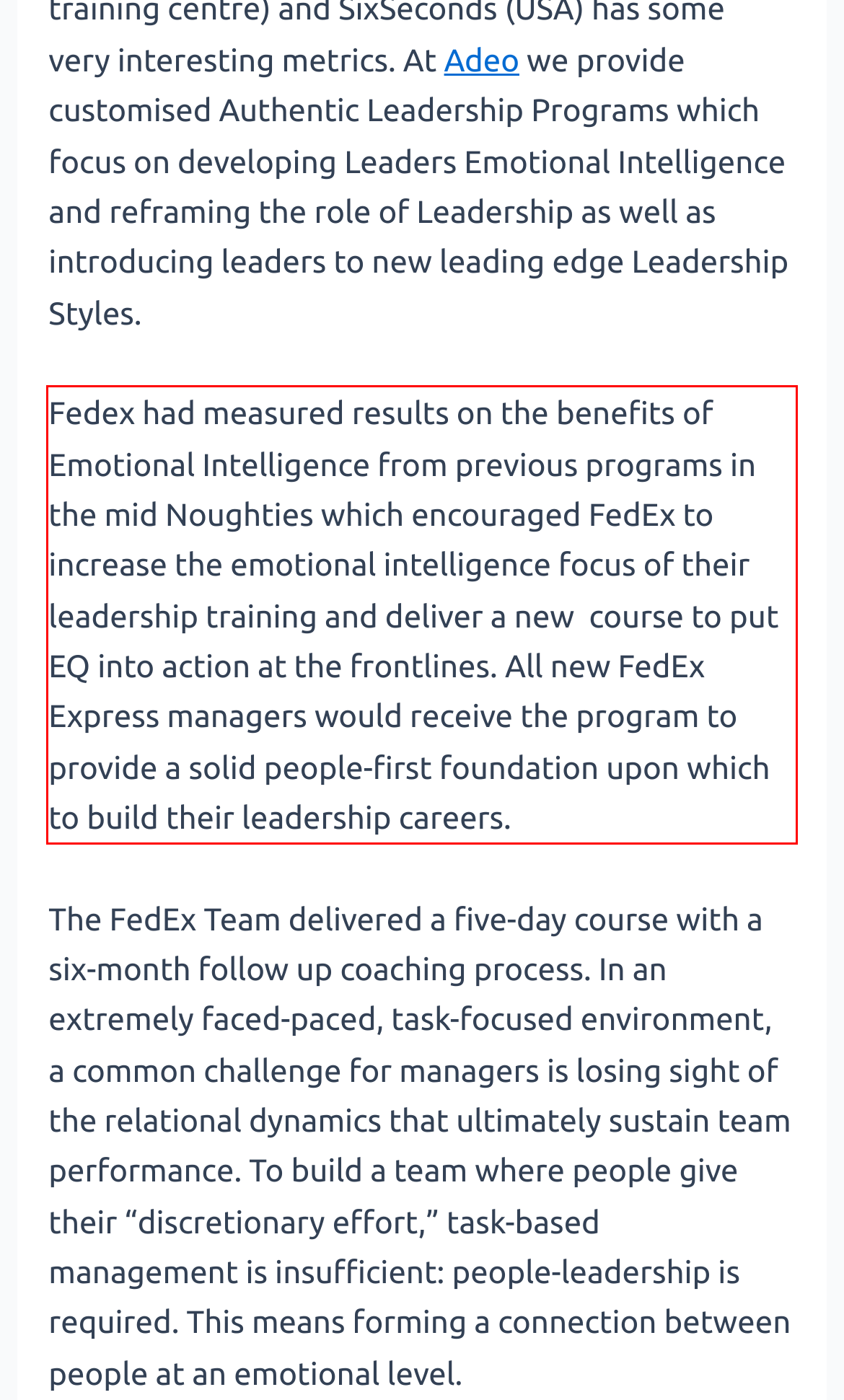Using the provided webpage screenshot, identify and read the text within the red rectangle bounding box.

Fedex had measured results on the benefits of Emotional Intelligence from previous programs in the mid Noughties which encouraged FedEx to increase the emotional intelligence focus of their leadership training and deliver a new course to put EQ into action at the frontlines. All new FedEx Express managers would receive the program to provide a solid people-first foundation upon which to build their leadership careers.